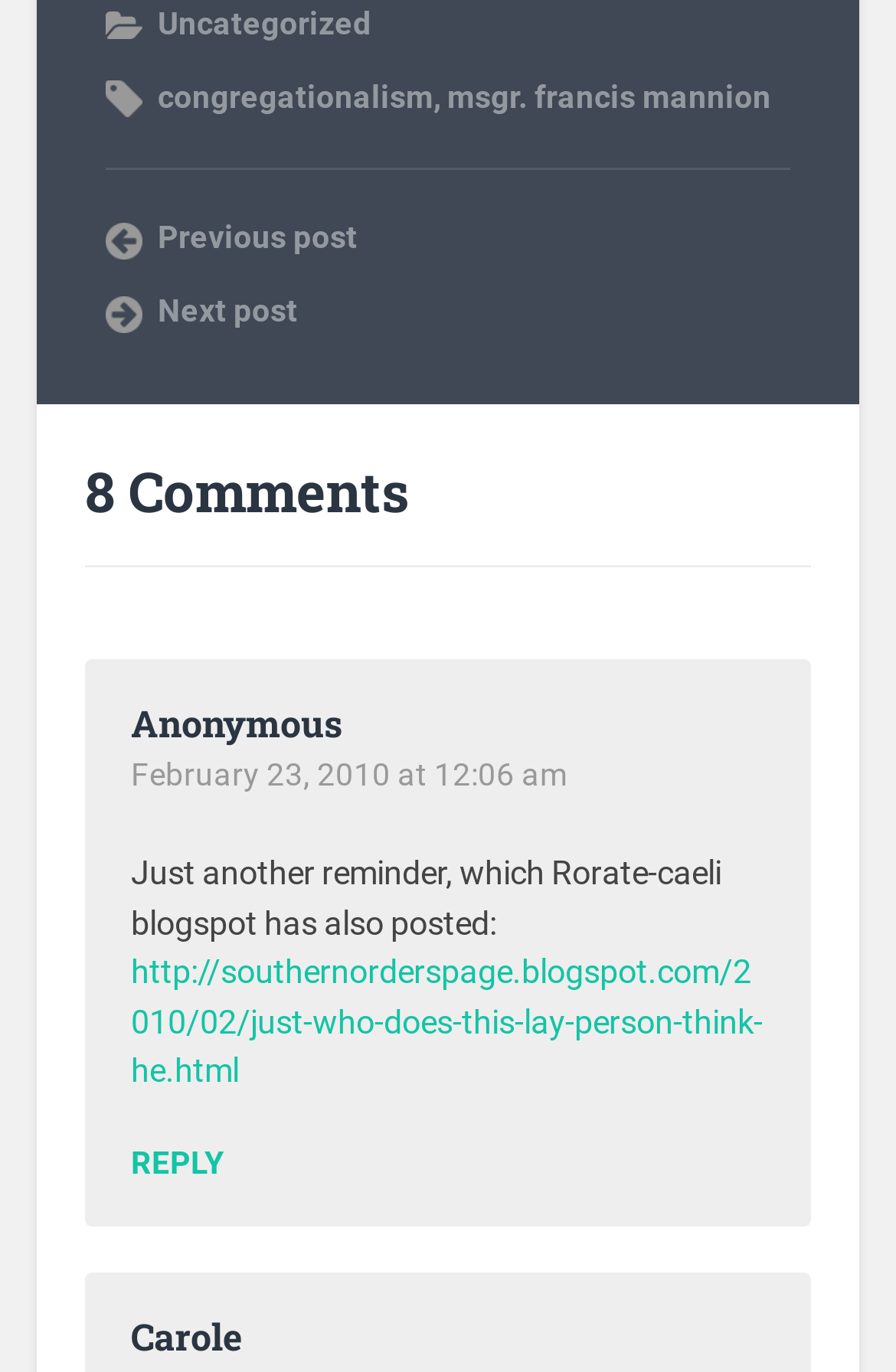Locate the bounding box coordinates of the region to be clicked to comply with the following instruction: "View next post". The coordinates must be four float numbers between 0 and 1, in the form [left, top, right, bottom].

[0.117, 0.21, 0.883, 0.244]